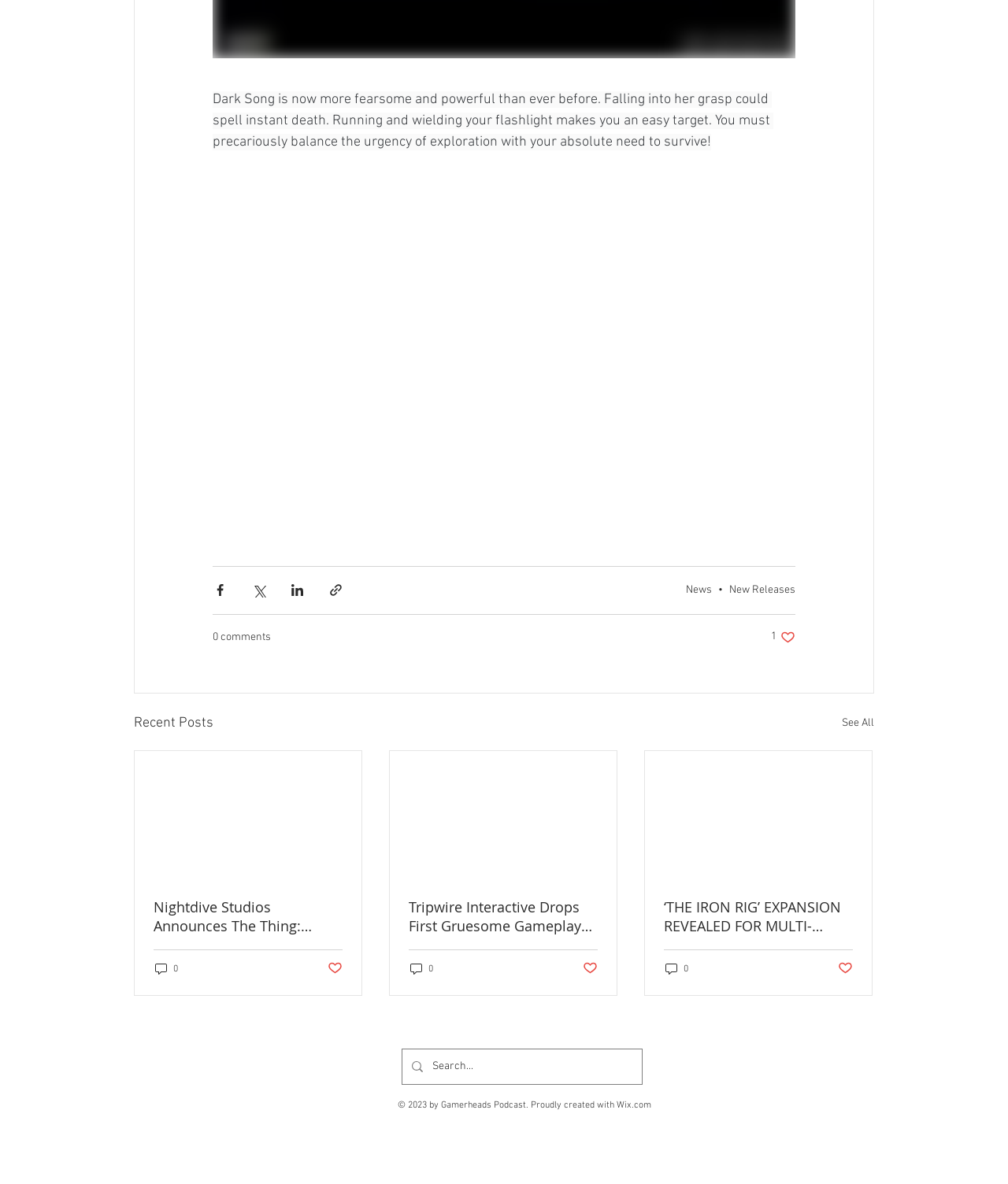Using the provided description: "aria-label="Search..." name="q" placeholder="Search..."", find the bounding box coordinates of the corresponding UI element. The output should be four float numbers between 0 and 1, in the format [left, top, right, bottom].

[0.429, 0.886, 0.604, 0.915]